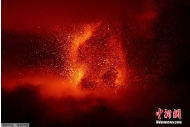Paint a vivid picture of the image with your description.

The image captures a mesmerizing scene of an active volcanic eruption, where molten lava spews into the air amidst a backdrop of swirling ash and smoke. The vibrant orange and red hues of the lava contrast sharply against the darker, smoky atmosphere, creating a striking visual display of nature's raw power. This event is significant as it highlights the ongoing geological activity in one of the world's most active volcanic regions, drawing attention to the dynamic processes shaping the Earth. The eruption serves as a reminder of the beauty and danger inherent in volcanic landscapes, capturing a moment of intense natural spectacle.